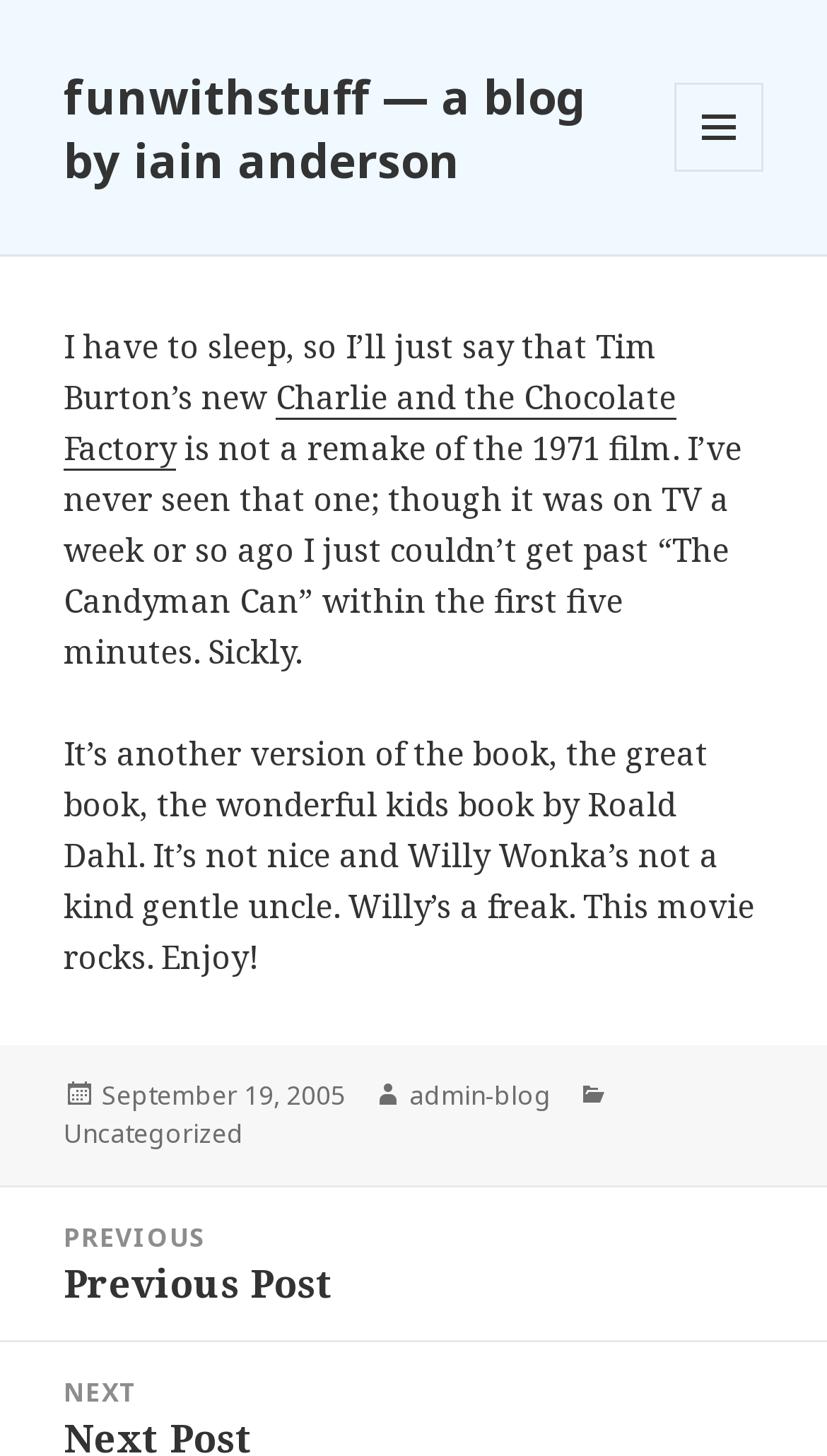Answer the following inquiry with a single word or phrase:
What is the category of the latest blog post?

Uncategorized